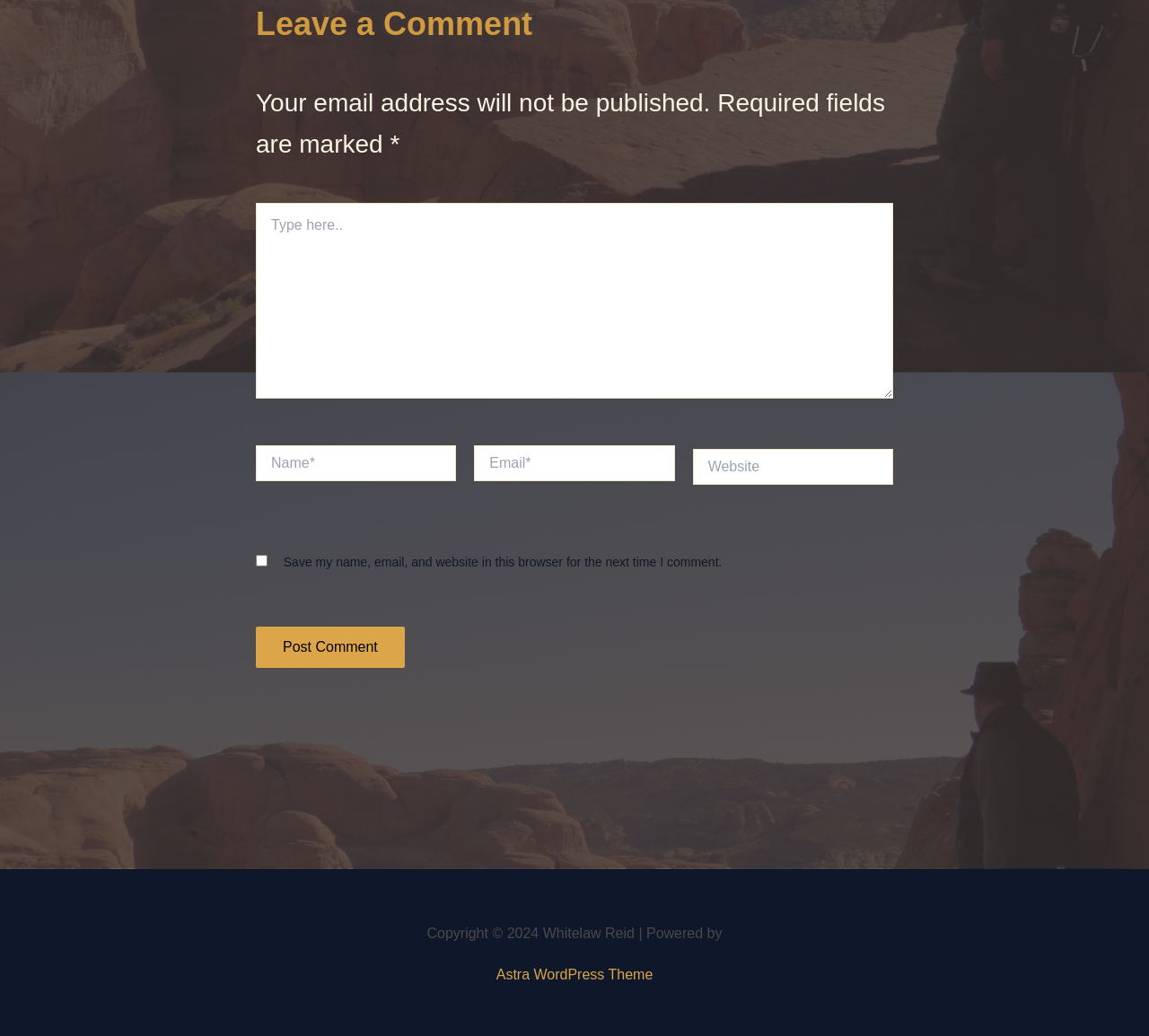Please provide the bounding box coordinates in the format (top-left x, top-left y, bottom-right x, bottom-right y). Remember, all values are floating point numbers between 0 and 1. What is the bounding box coordinate of the region described as: name="submit" value="Post Comment"

[0.223, 0.605, 0.352, 0.645]